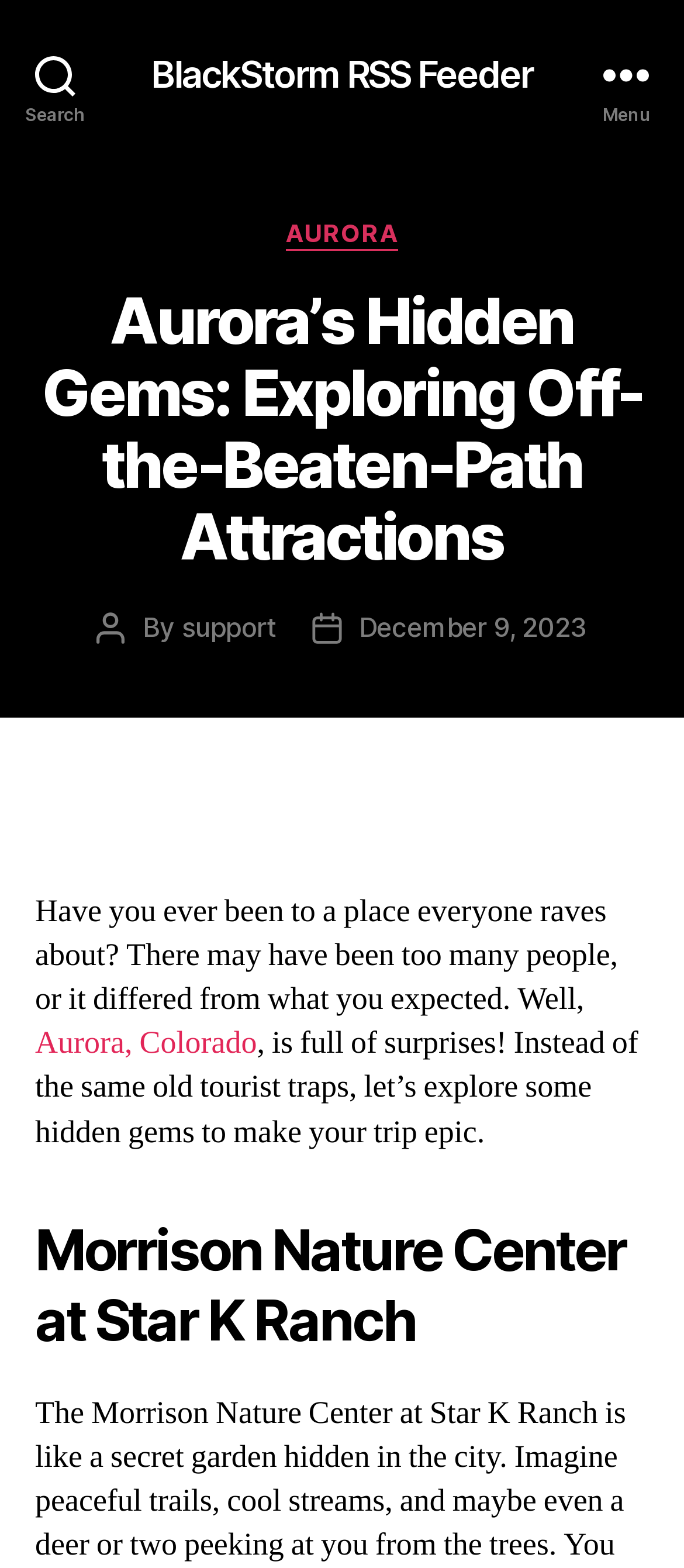How many buttons are at the top of the webpage?
Using the image, provide a concise answer in one word or a short phrase.

2